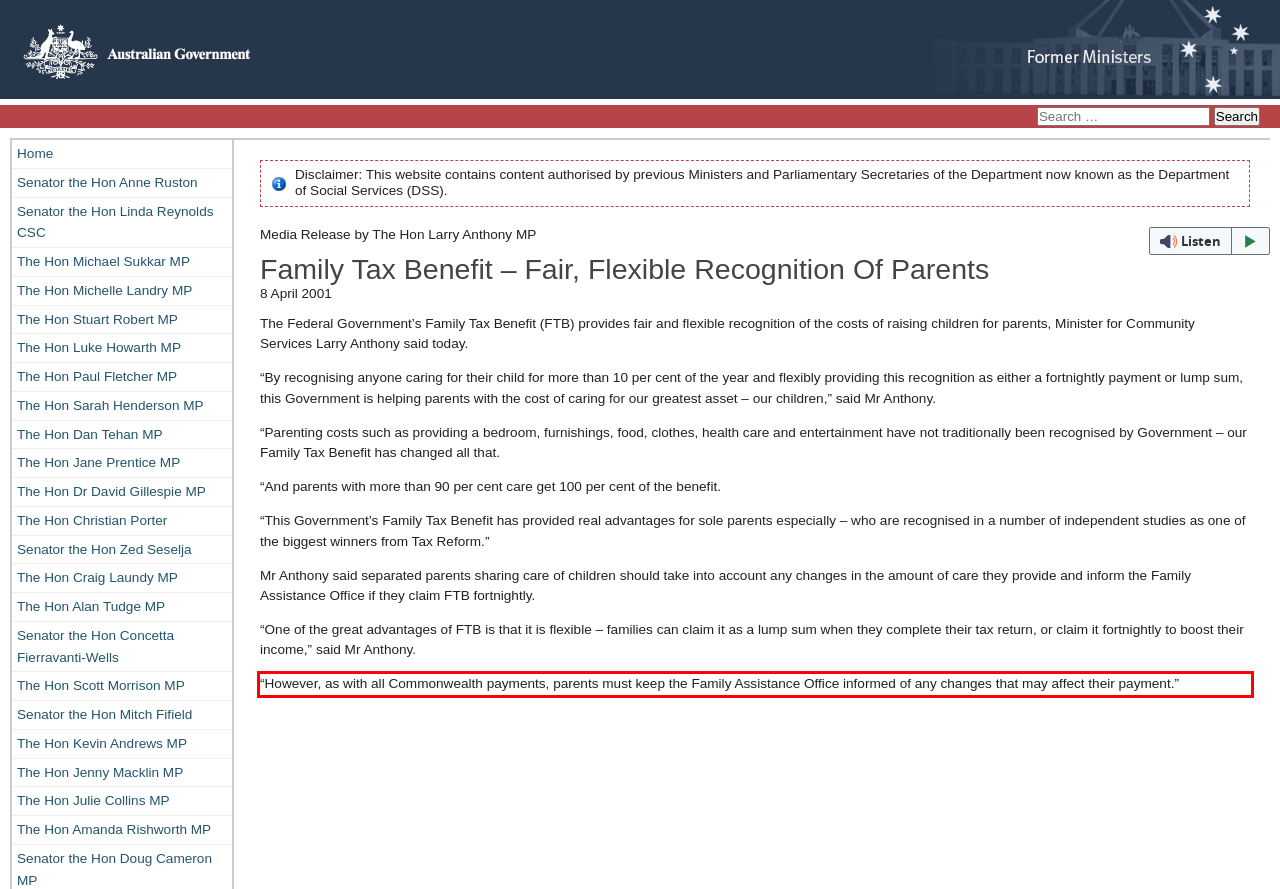Please identify and extract the text content from the UI element encased in a red bounding box on the provided webpage screenshot.

“However, as with all Commonwealth payments, parents must keep the Family Assistance Office informed of any changes that may affect their payment.”